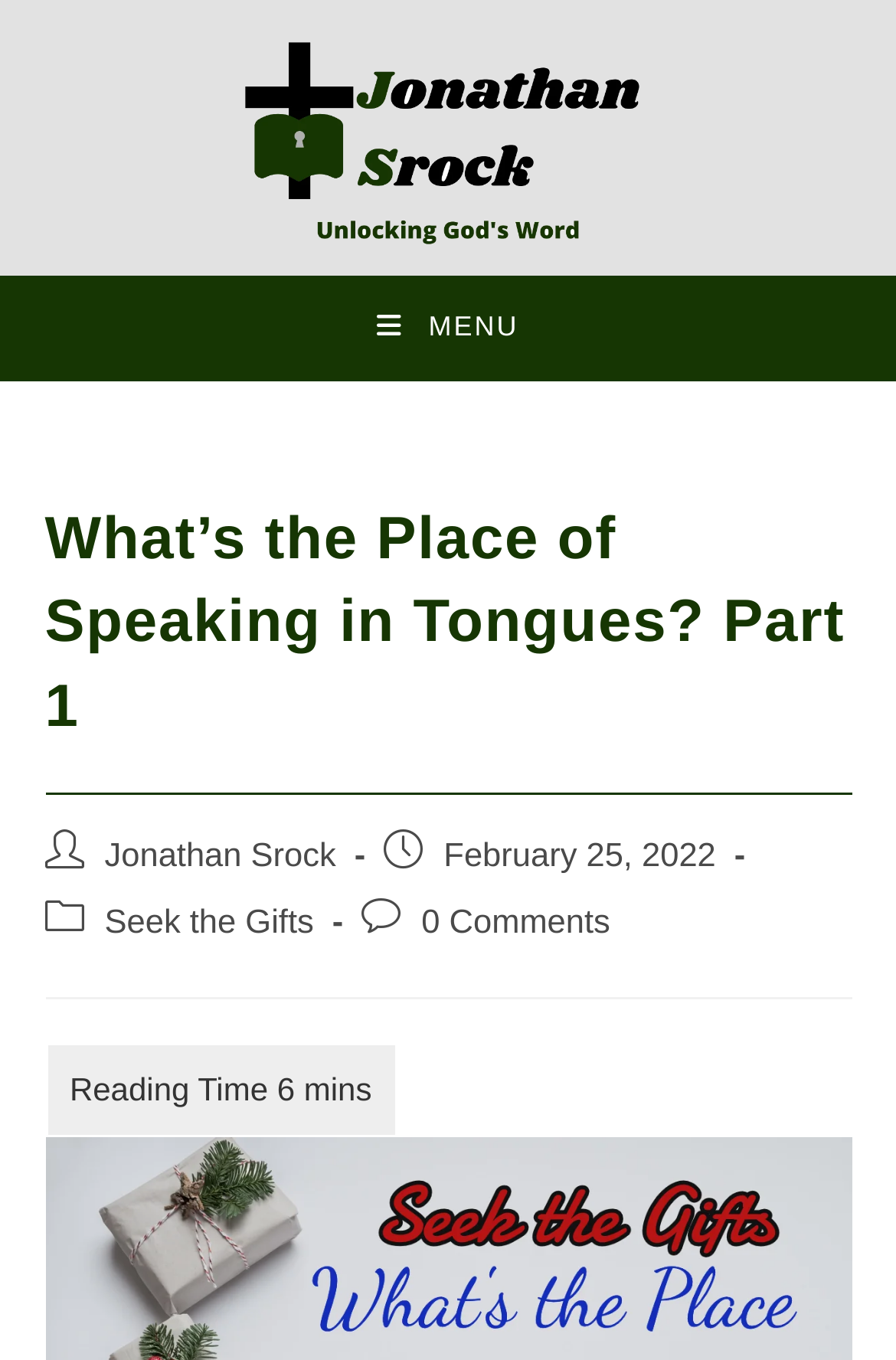Answer in one word or a short phrase: 
What is the name of the website?

Unlocking God's Word